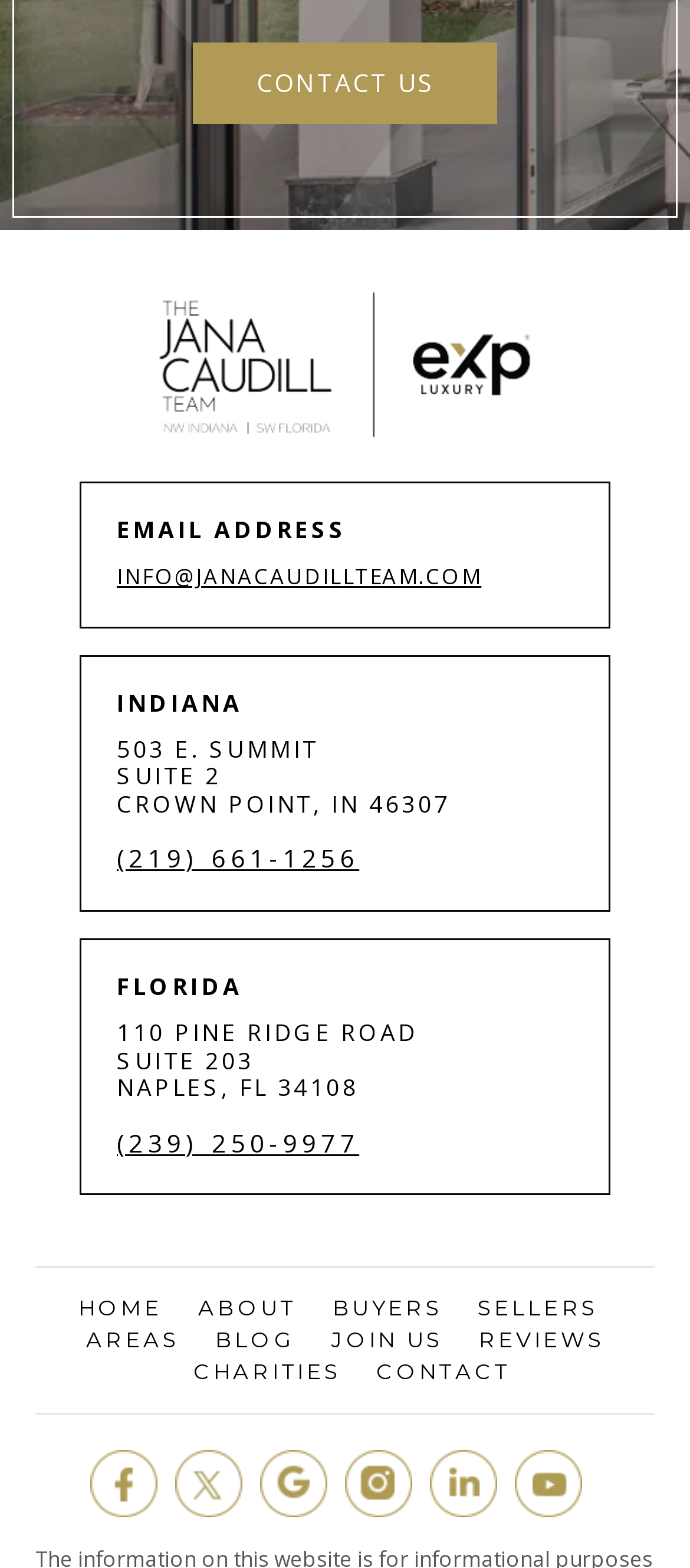How many social media links are there? Based on the image, give a response in one word or a short phrase.

6